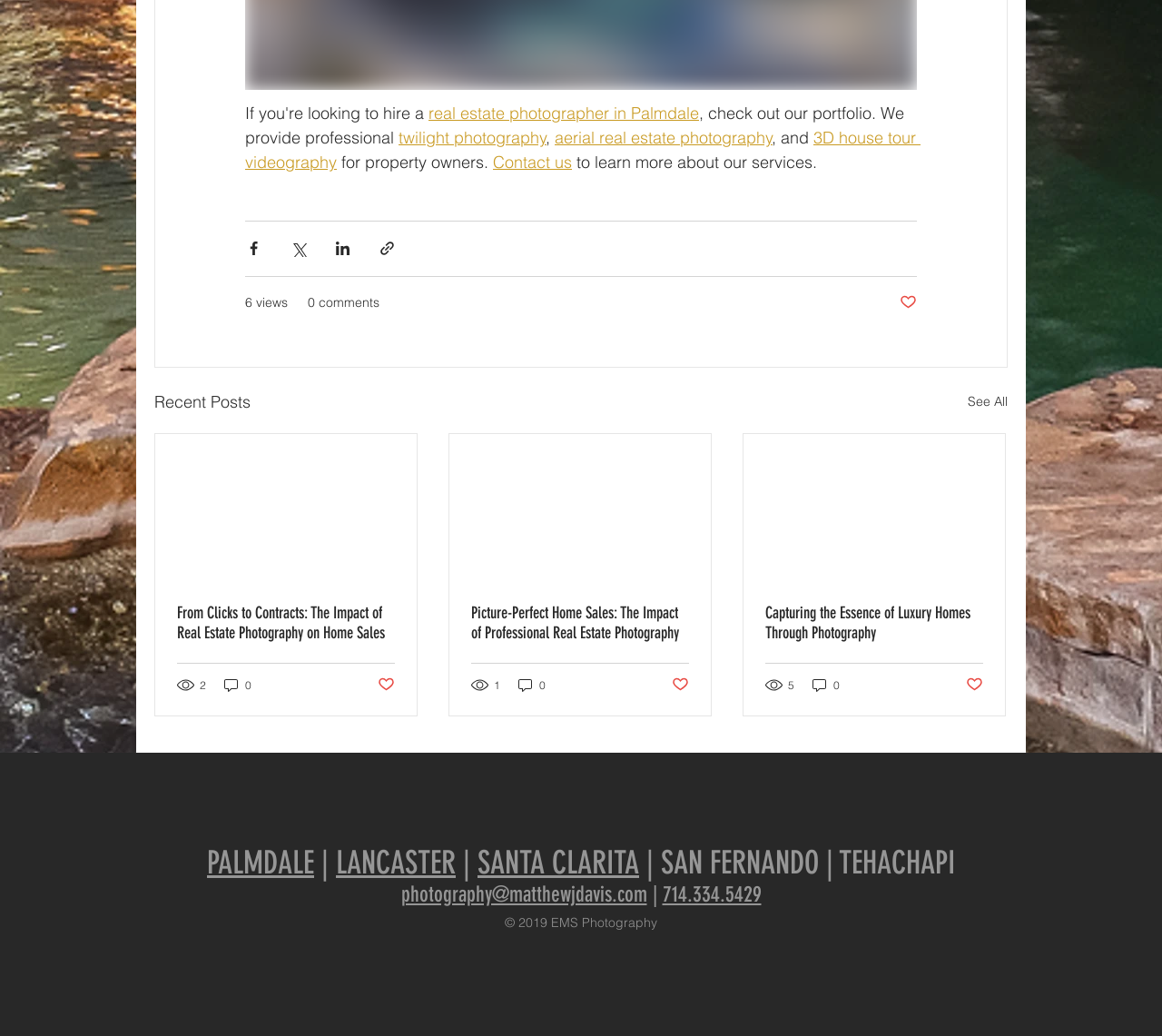Identify the bounding box coordinates of the clickable region necessary to fulfill the following instruction: "Learn more about 'Capturing the Essence of Luxury Homes Through Photography'". The bounding box coordinates should be four float numbers between 0 and 1, i.e., [left, top, right, bottom].

[0.659, 0.582, 0.846, 0.62]